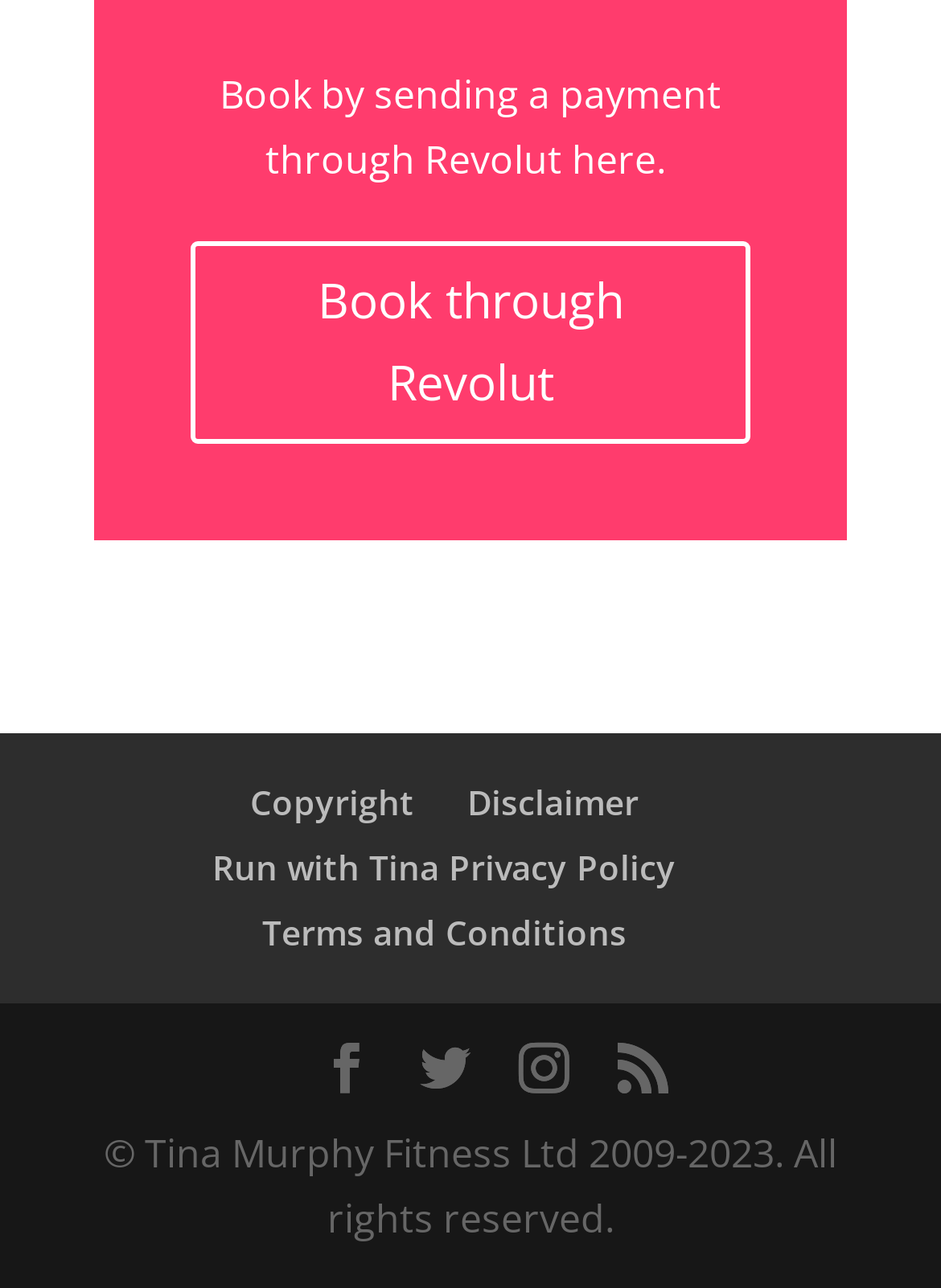Using the description: "Term of use", identify the bounding box of the corresponding UI element in the screenshot.

None